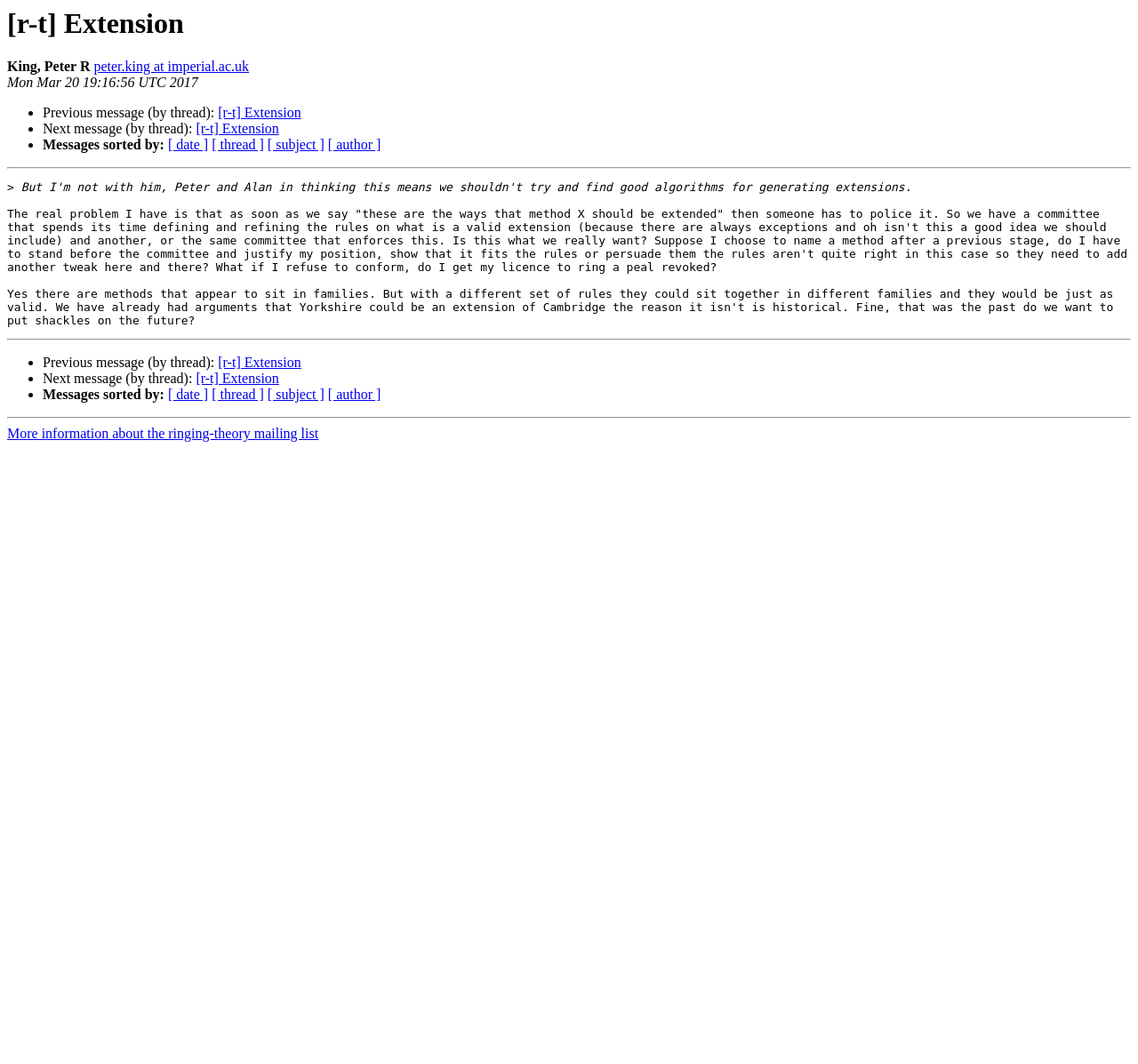Determine the bounding box for the UI element as described: "[ subject ]". The coordinates should be represented as four float numbers between 0 and 1, formatted as [left, top, right, bottom].

[0.235, 0.129, 0.285, 0.143]